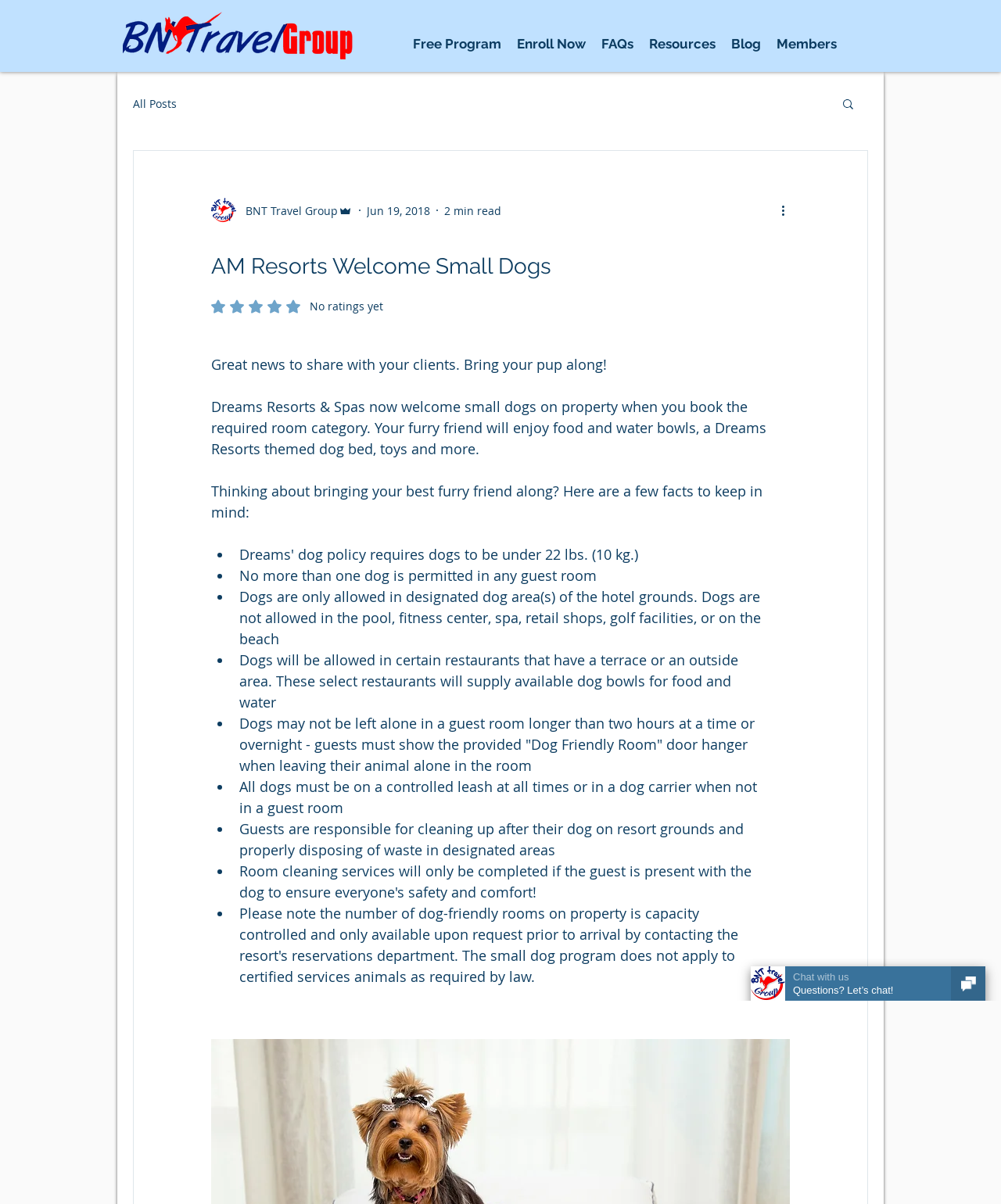Determine the title of the webpage and give its text content.

AM Resorts Welcome Small Dogs